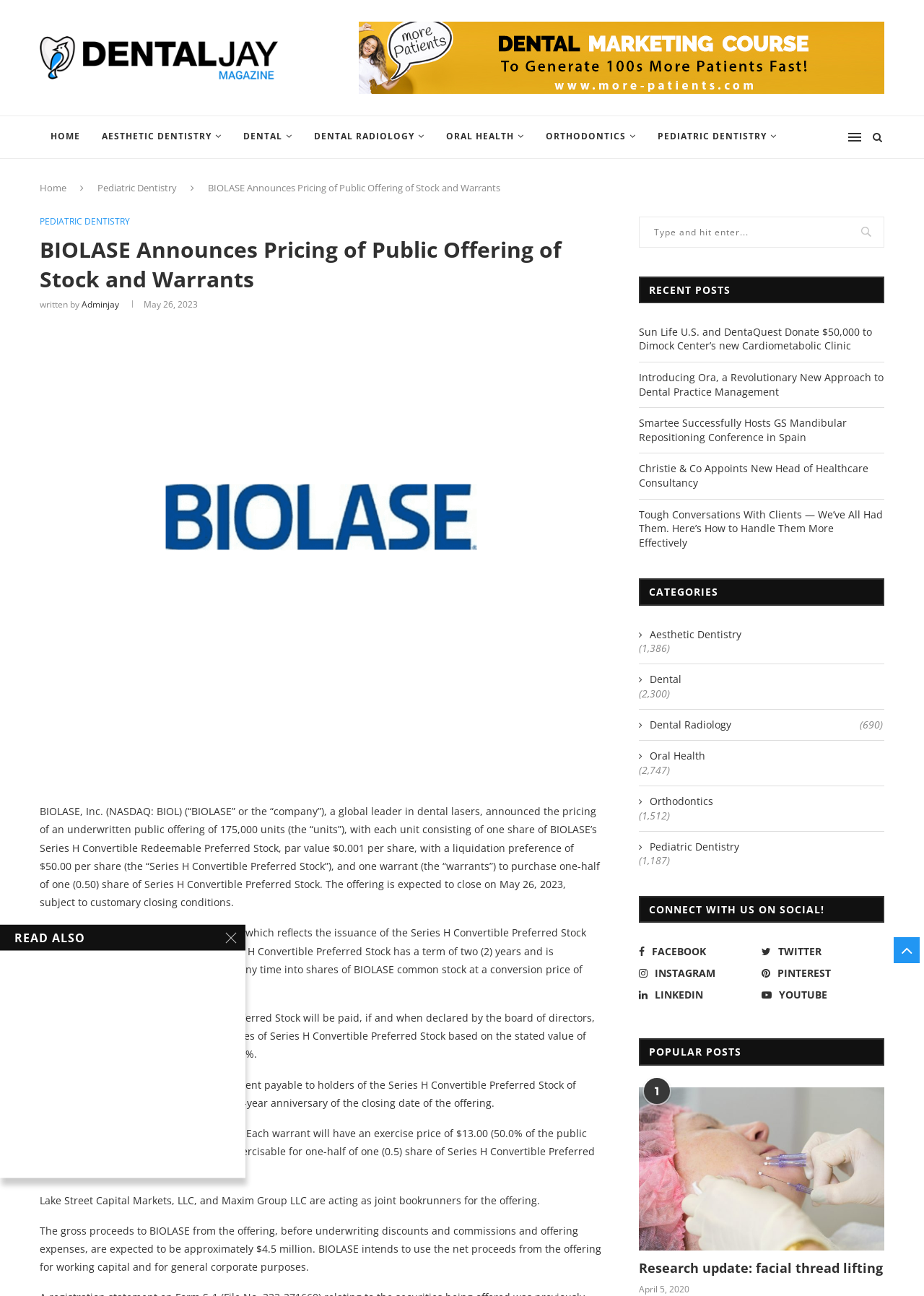Specify the bounding box coordinates for the region that must be clicked to perform the given instruction: "Click on the 'Random entry' button".

None